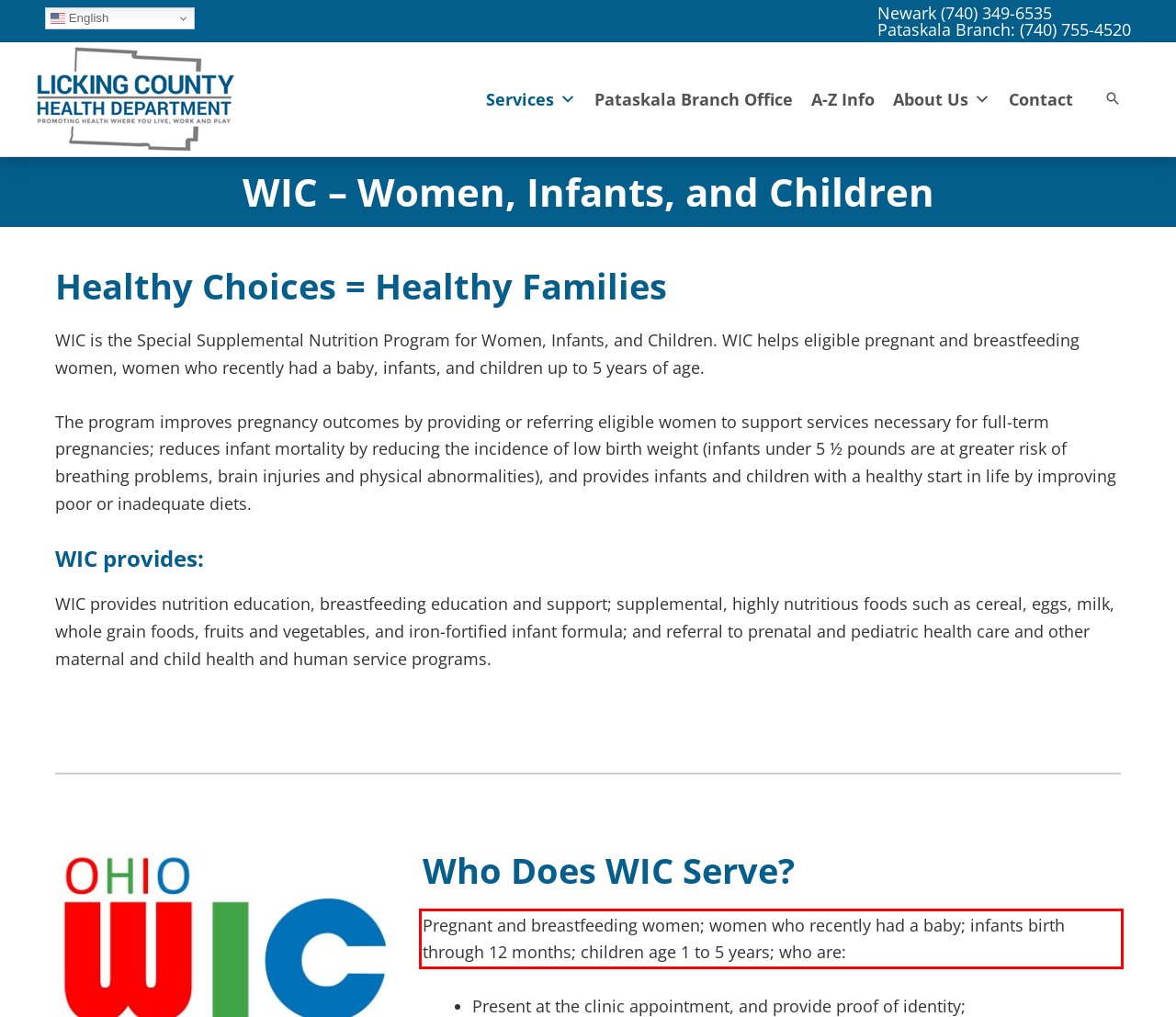Within the provided webpage screenshot, find the red rectangle bounding box and perform OCR to obtain the text content.

Pregnant and breastfeeding women; women who recently had a baby; infants birth through 12 months; children age 1 to 5 years; who are: